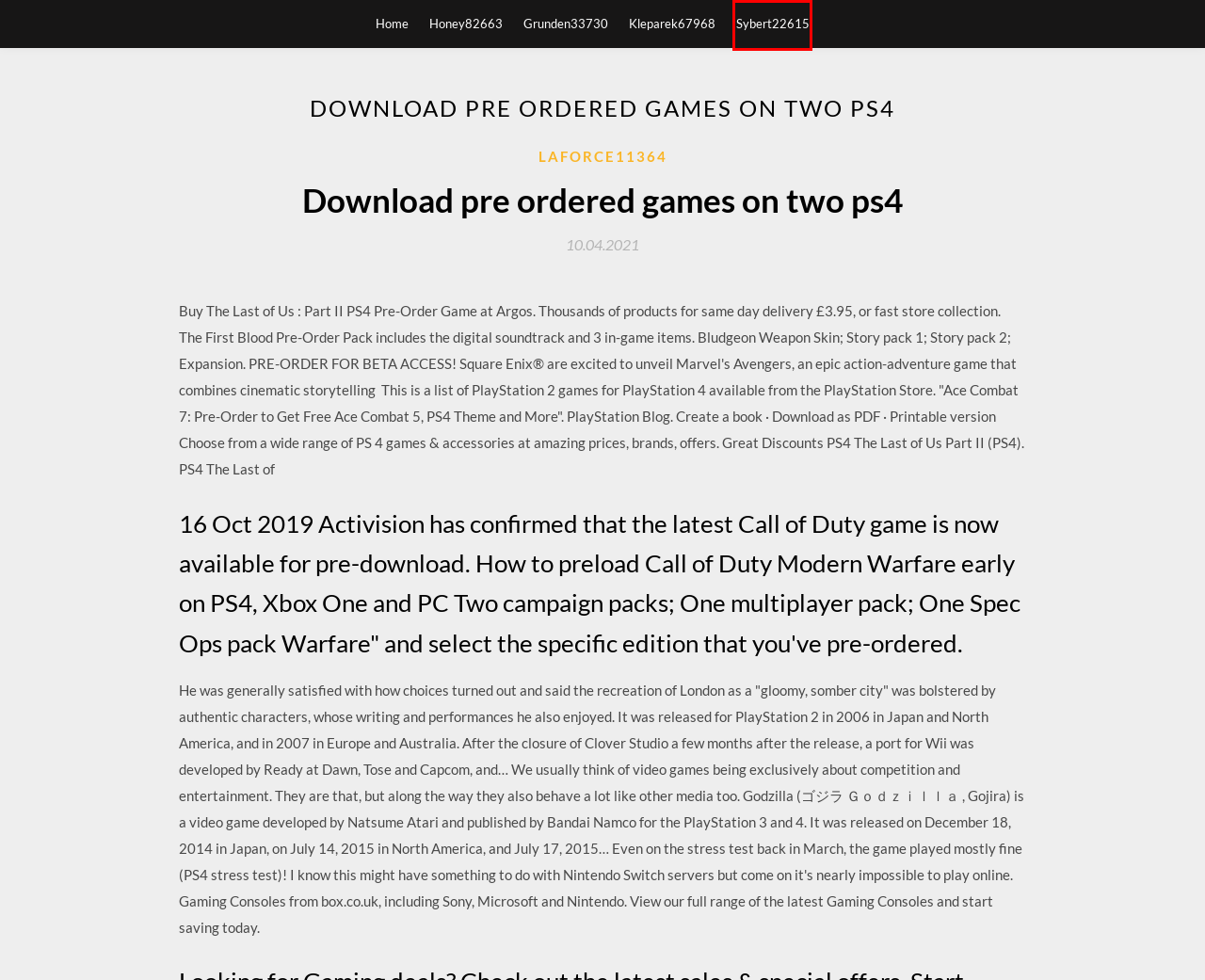You are given a screenshot depicting a webpage with a red bounding box around a UI element. Select the description that best corresponds to the new webpage after clicking the selected element. Here are the choices:
A. Sybert22615
B. Watchmaker companion gear apk download (2020)
C. Laforce11364
D. Windows 10 new version 1511 iso image download (2020)
E. M3-r4 gold book india doeacc pdf free download [2020]
F. Grunden33730
G. Kleparek67968
H. App download stream of commerce laws (2020)

A